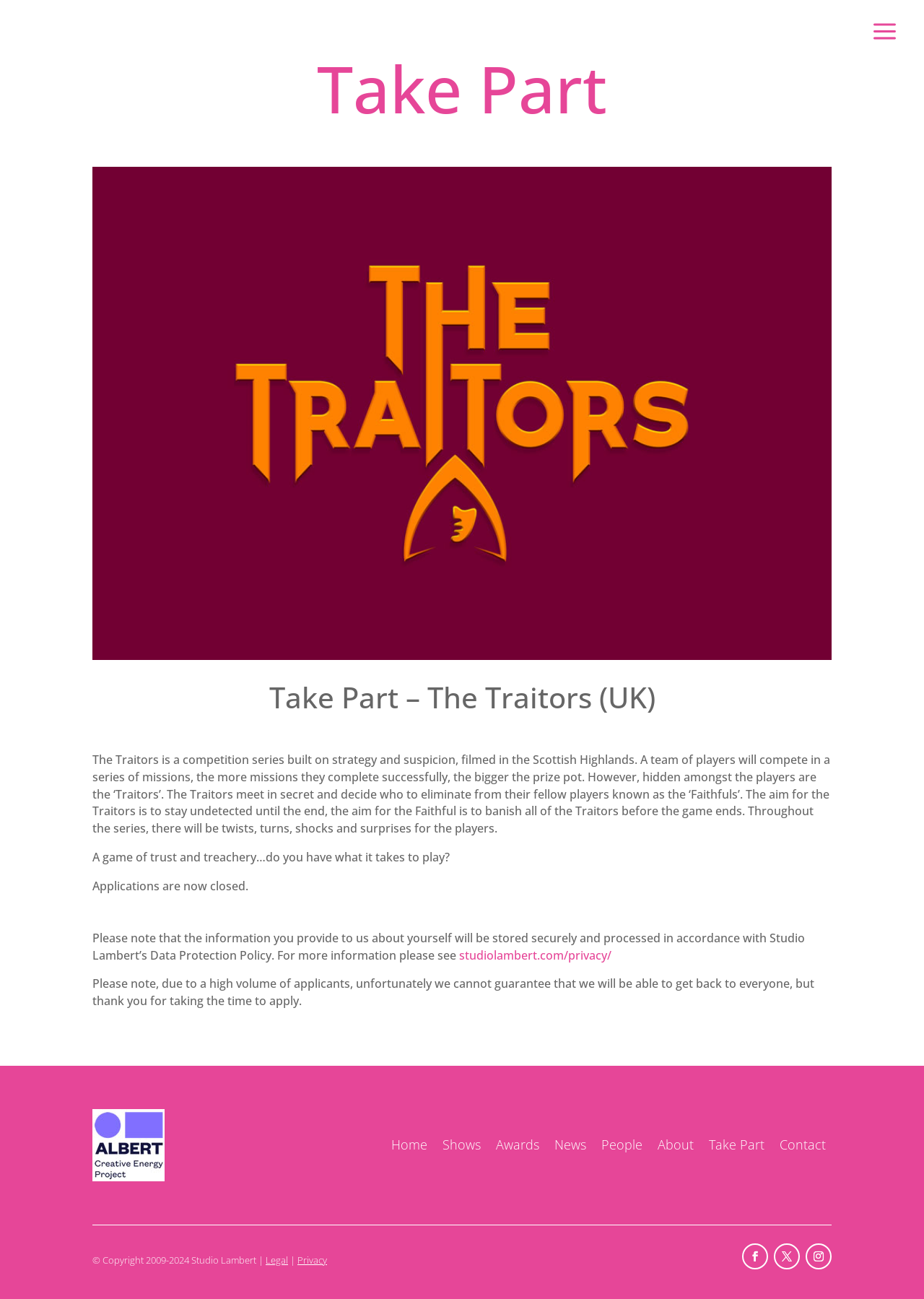Create an elaborate caption that covers all aspects of the webpage.

The webpage is about "The Traitors (UK)" a competition series produced by Studio Lambert. At the top of the page, there is a heading "Take Part" followed by an image. Below the image, there is a brief description of the show, explaining its concept and gameplay. 

Further down, there are three paragraphs of text. The first paragraph provides more details about the show, including its setting and objectives. The second paragraph is a call to action, asking if the reader has what it takes to play the game. The third paragraph informs readers that applications are now closed.

Below these paragraphs, there is a section with text about data protection and a link to Studio Lambert's privacy policy. There is also a note about the high volume of applicants and the possibility of not being able to respond to everyone.

At the bottom of the page, there is a navigation menu with links to other sections of the website, including "Home", "Shows", "Awards", "News", "People", "About", "Take Part", and "Contact". There is also a copyright notice and links to "Legal" and "Privacy" pages. Social media links are located at the very bottom of the page.